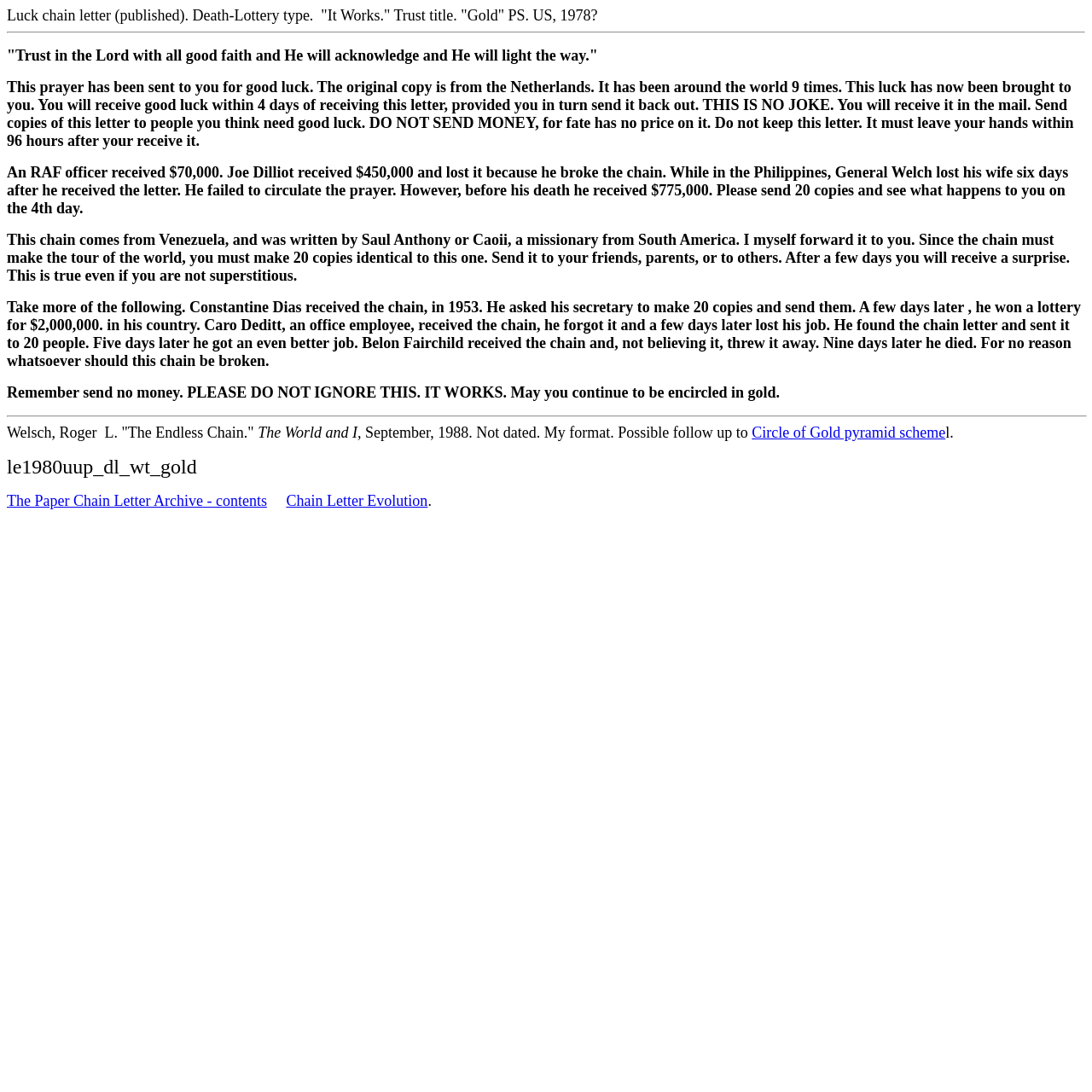What is the purpose of sending the letter?
Examine the image closely and answer the question with as much detail as possible.

The text states, 'You will receive good luck within 4 days of receiving this letter, provided you in turn send it back out.' This implies that the purpose of sending the letter is to receive good luck.